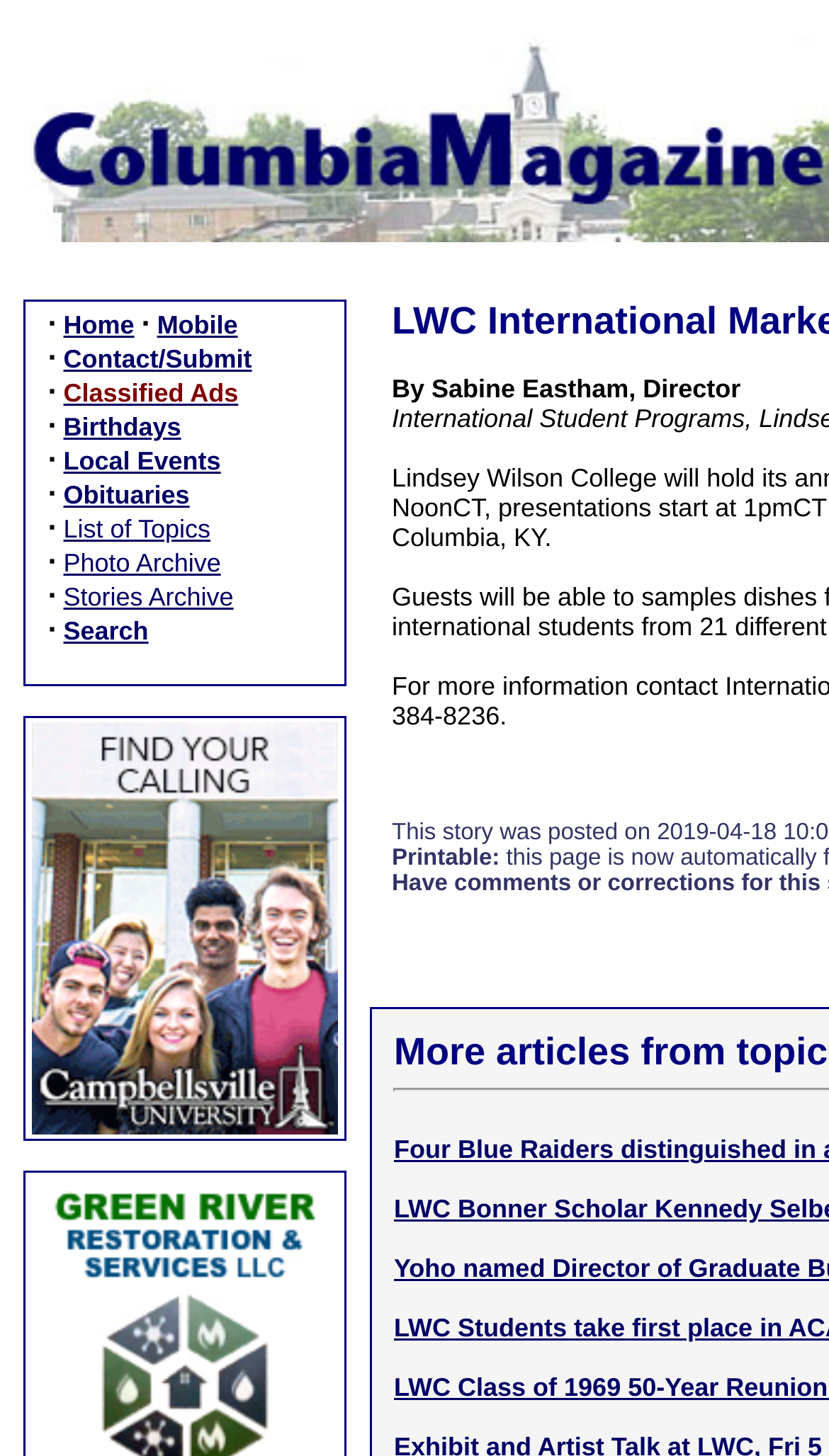Please determine the bounding box coordinates of the element's region to click for the following instruction: "check local events".

[0.077, 0.306, 0.266, 0.327]